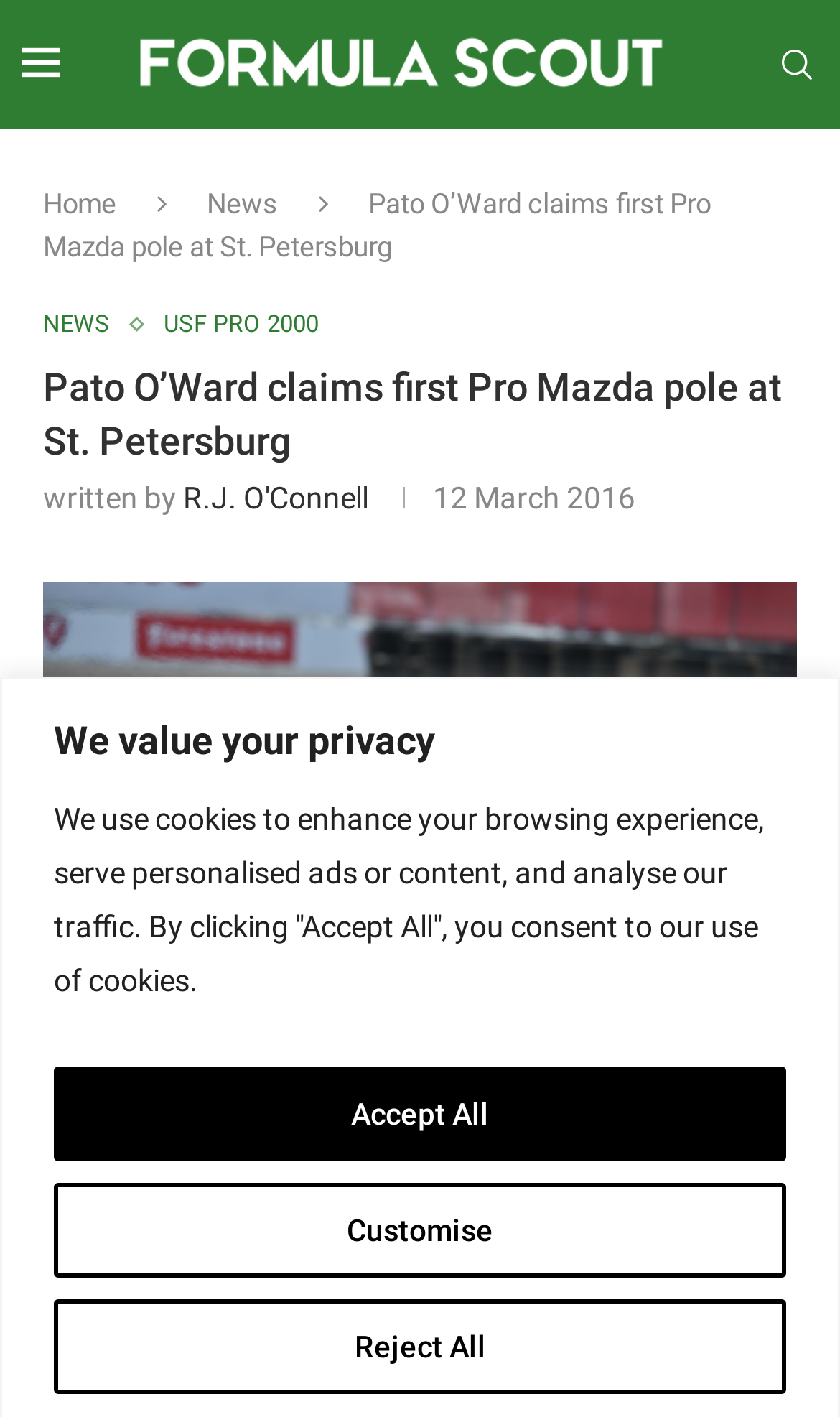Please locate the bounding box coordinates of the region I need to click to follow this instruction: "read news".

[0.246, 0.132, 0.331, 0.155]